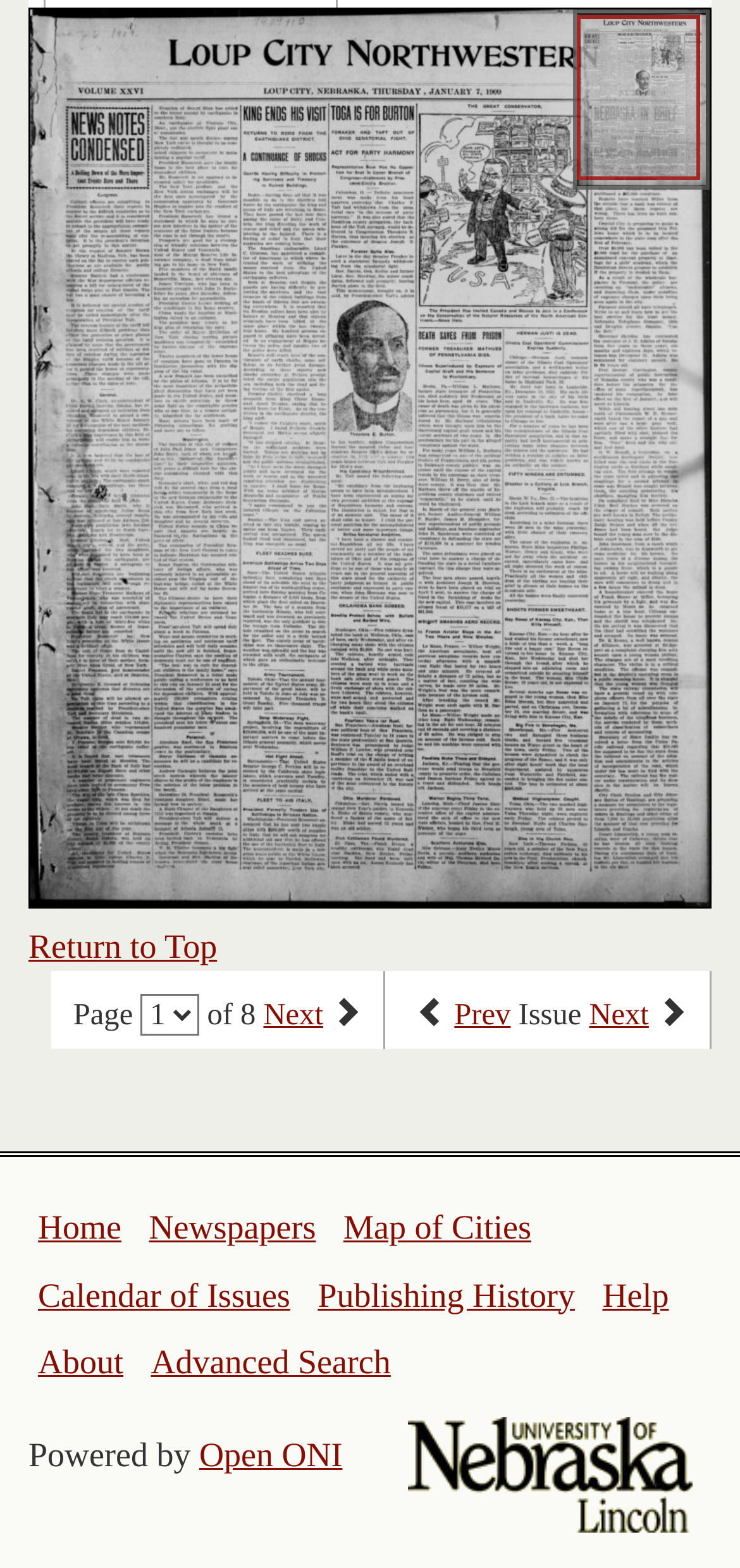Locate the bounding box coordinates of the element I should click to achieve the following instruction: "Return to top".

[0.038, 0.591, 0.293, 0.615]